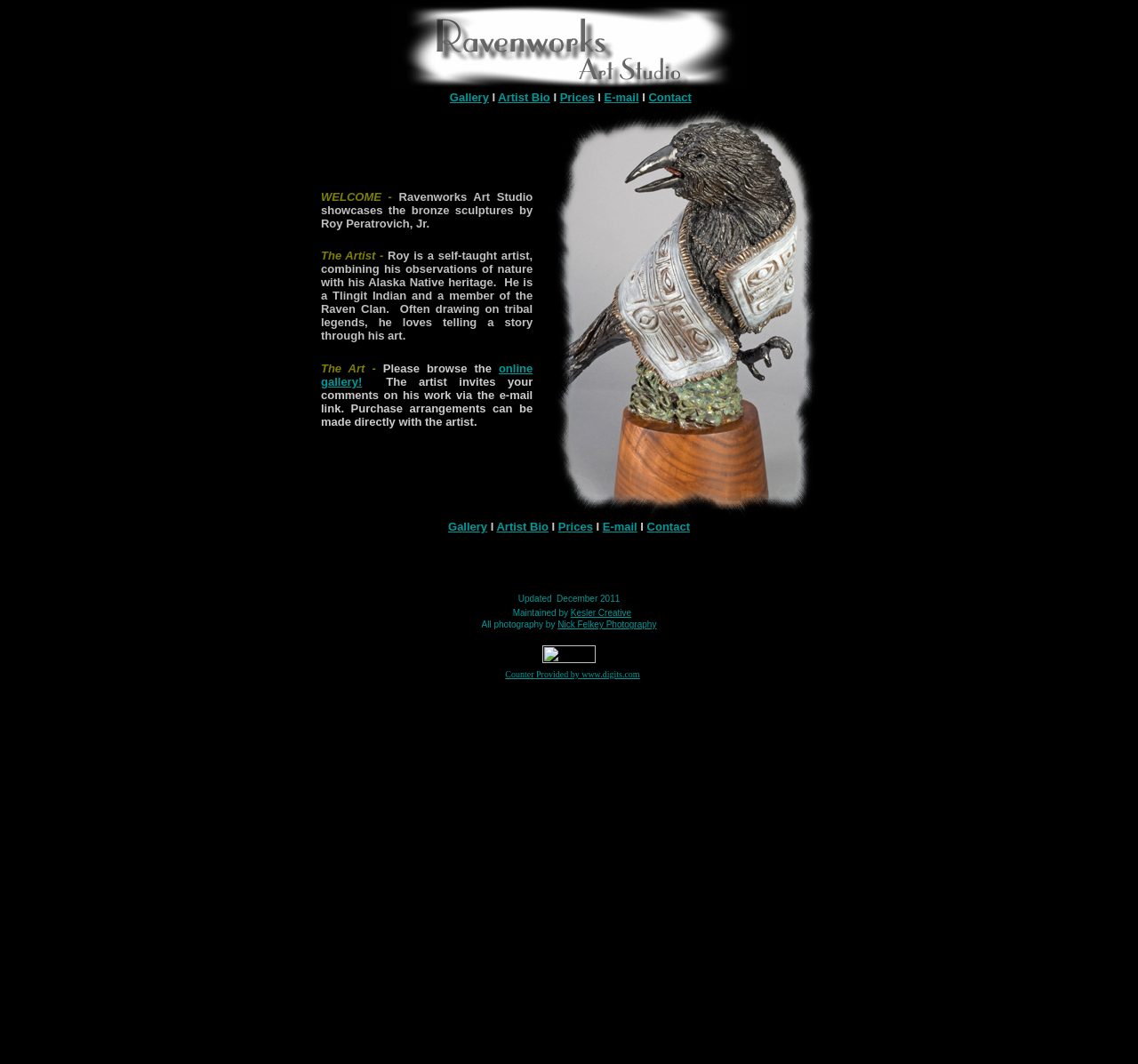Who is responsible for the photography on the webpage?
Using the image, provide a detailed and thorough answer to the question.

The photography credit can be found at the bottom of the webpage, where it says 'All photography by Nick Felkey Photography'.